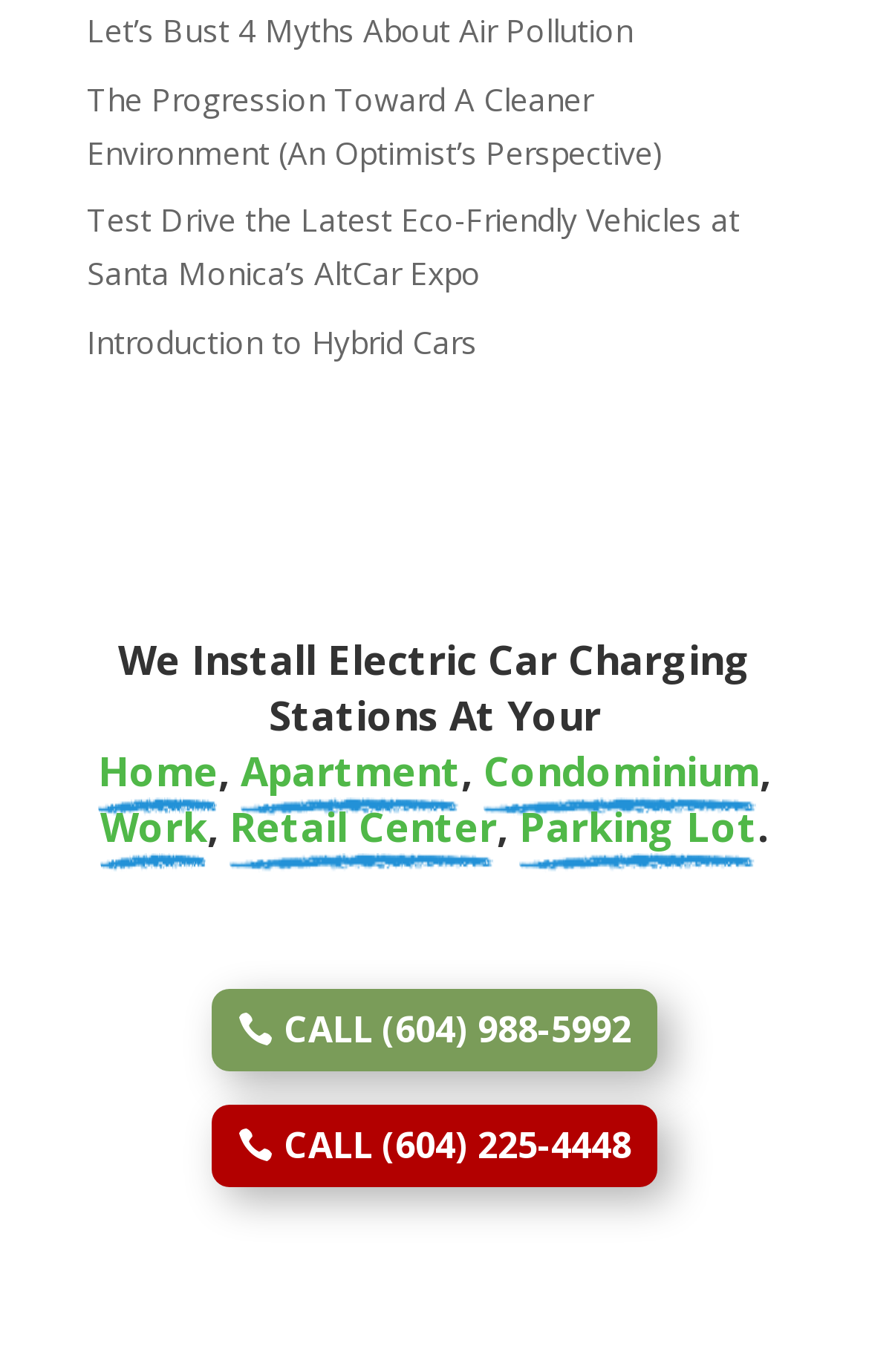What is the purpose of the service mentioned on the webpage?
Please provide a single word or phrase as your answer based on the image.

Install Electric Car Charging Stations